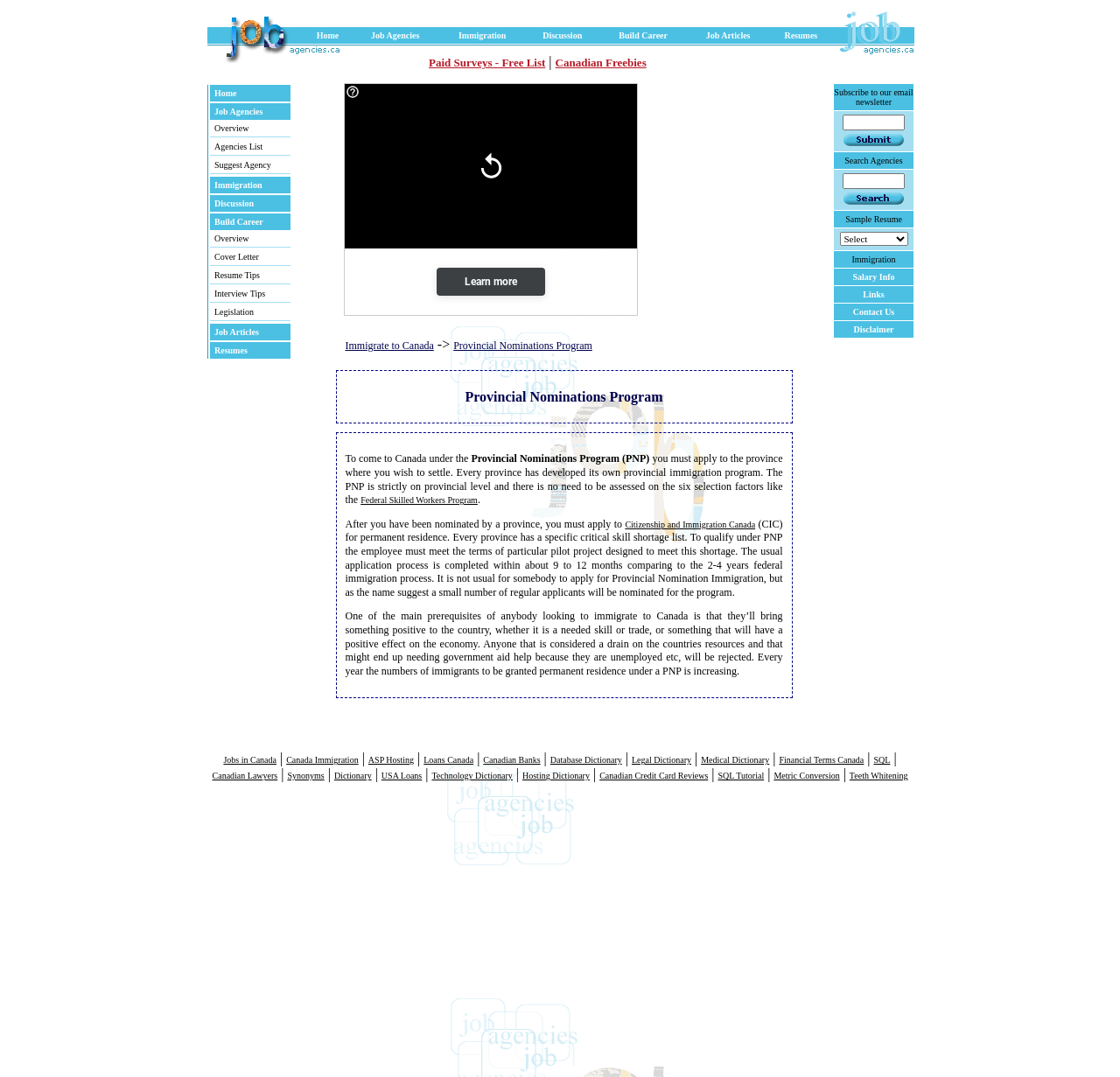Identify the bounding box for the UI element described as: "Legislation". The coordinates should be four float numbers between 0 and 1, i.e., [left, top, right, bottom].

[0.191, 0.285, 0.227, 0.294]